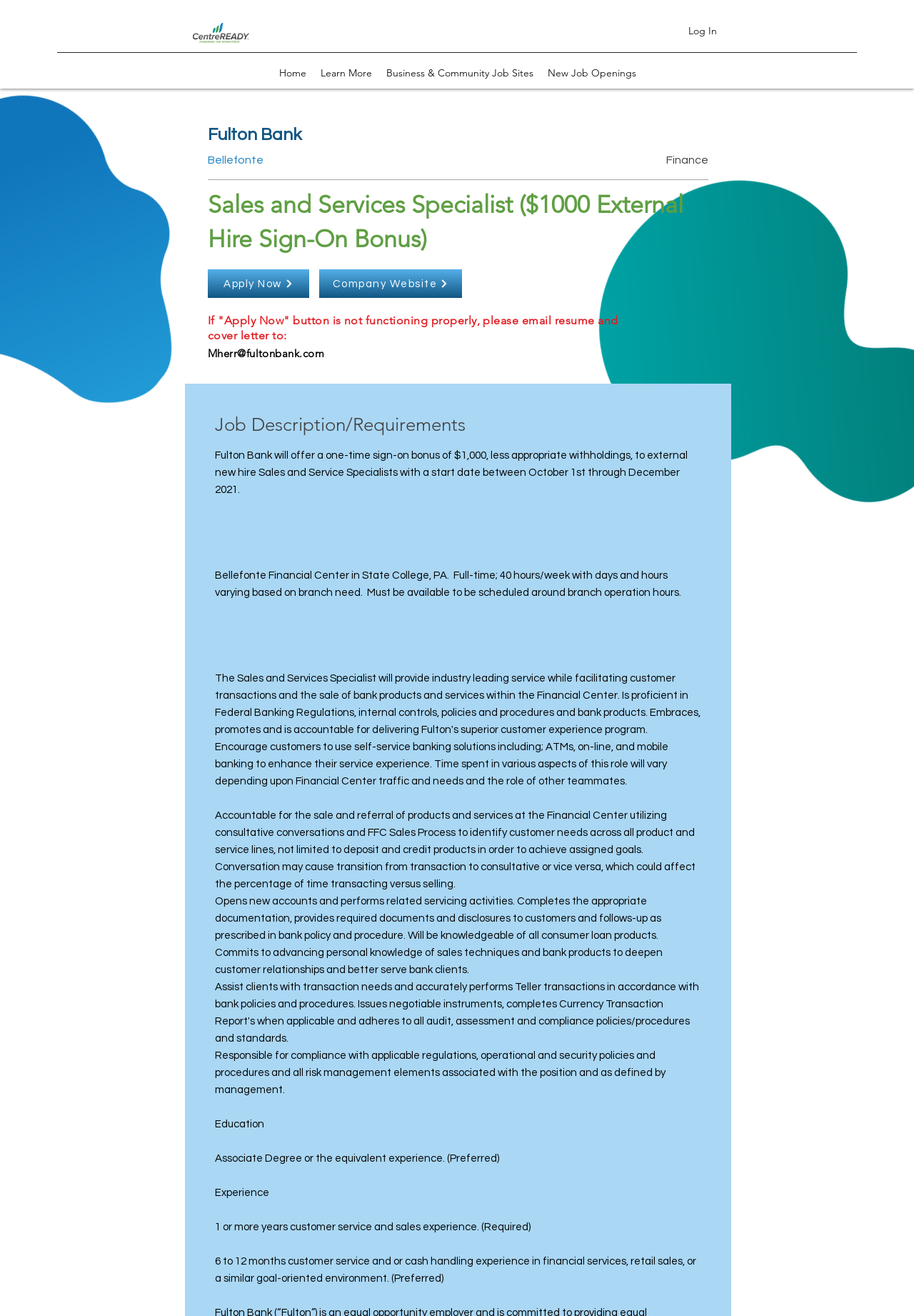Locate the bounding box coordinates of the clickable element to fulfill the following instruction: "Visit the company website". Provide the coordinates as four float numbers between 0 and 1 in the format [left, top, right, bottom].

[0.349, 0.205, 0.505, 0.226]